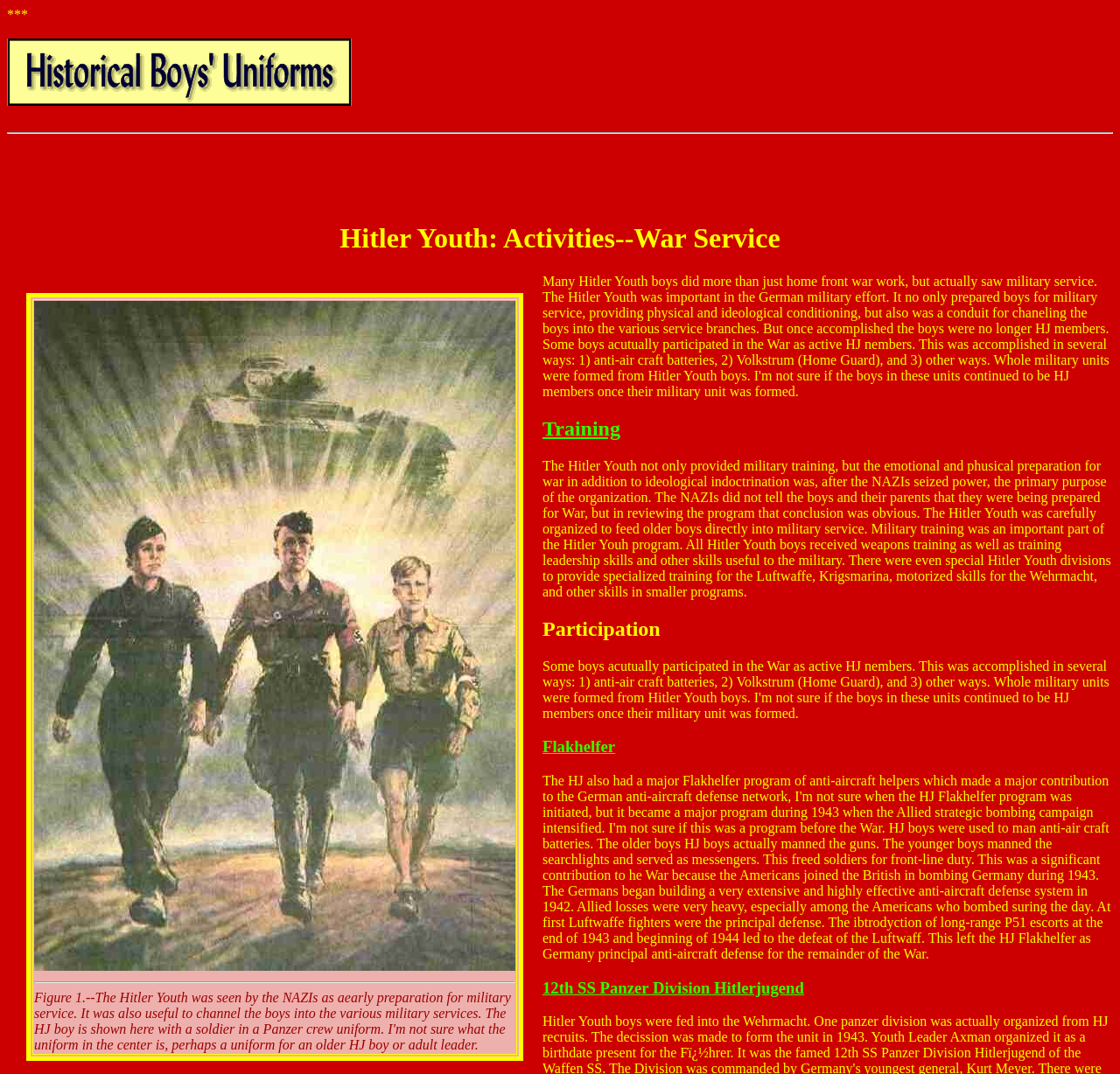What is the name of the division that provided specialized training for the Luftwaffe?
Examine the webpage screenshot and provide an in-depth answer to the question.

The text mentions that there were special Hitler Youth divisions to provide specialized training for the Luftwaffe, Krigsmarina, motorized skills for the Wehrmacht, and other skills in smaller programs, but it does not specify the name of the division for the Luftwaffe.